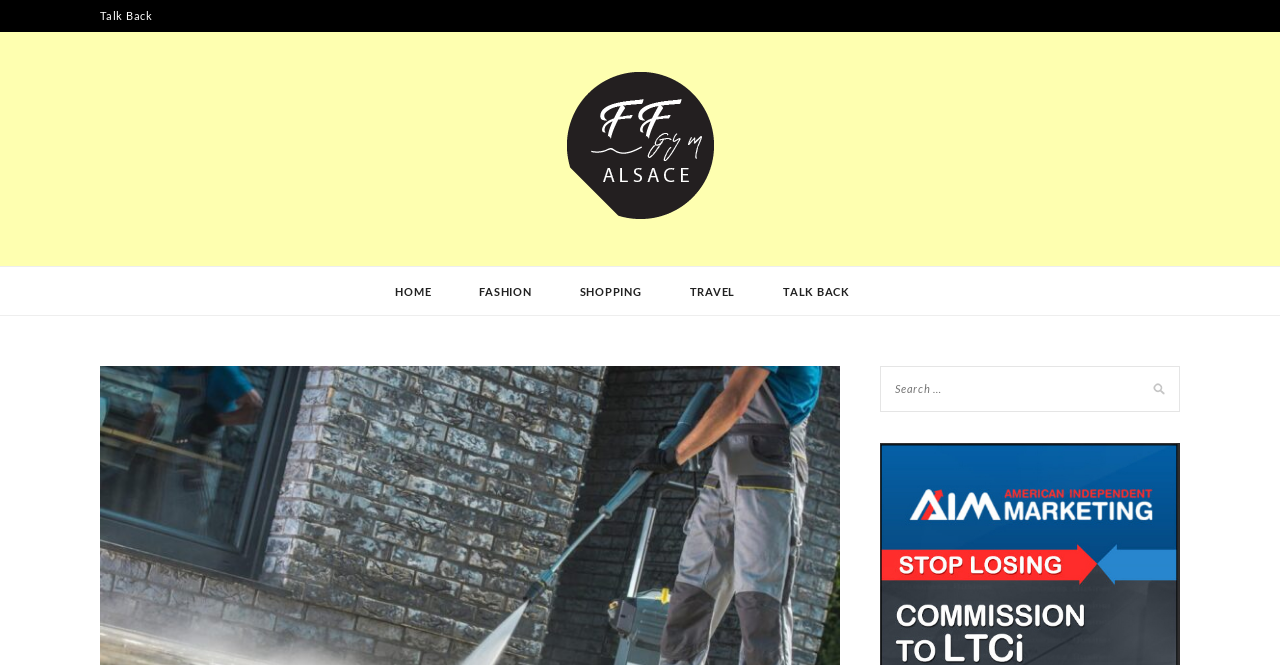Write an exhaustive caption that covers the webpage's main aspects.

The webpage appears to be a blog or article page from FF Gym Alsace, with a focus on pressure washing and cleaning. At the top left corner, there is a link to "Talk Back" and a heading "FF GYM ALSACE" with a link to the same title below it. To the right of the heading, there is an image of FF Gym Alsace's logo.

Below the heading, there is a navigation menu with five links: "HOME", "FASHION", "SHOPPING", "TRAVEL", and "TALK BACK", which are evenly spaced and aligned horizontally. 

On the top right corner, there is a search bar with a search box, allowing users to search for specific content on the website.

The meta description suggests that the article will discuss how pressure washing can make cleaning easier, but the content of the article itself is not described in the accessibility tree.